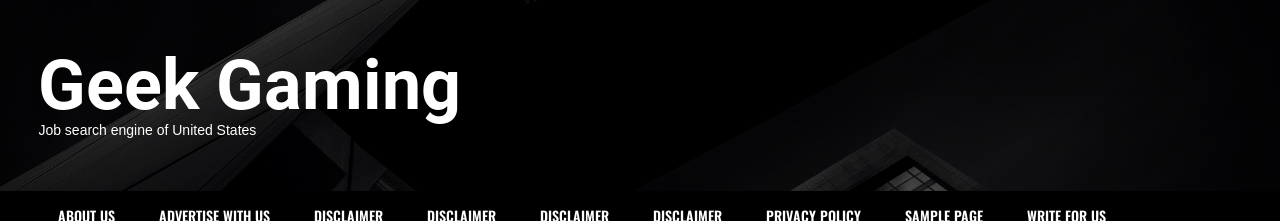What is the purpose of the 'Geek Gaming' website?
Look at the webpage screenshot and answer the question with a detailed explanation.

The purpose of the 'Geek Gaming' website is to act as a job search engine, which is explicitly stated in the tagline 'Job search engine of United States' and is further reinforced by the presence of navigation links for job listings and employment opportunities.